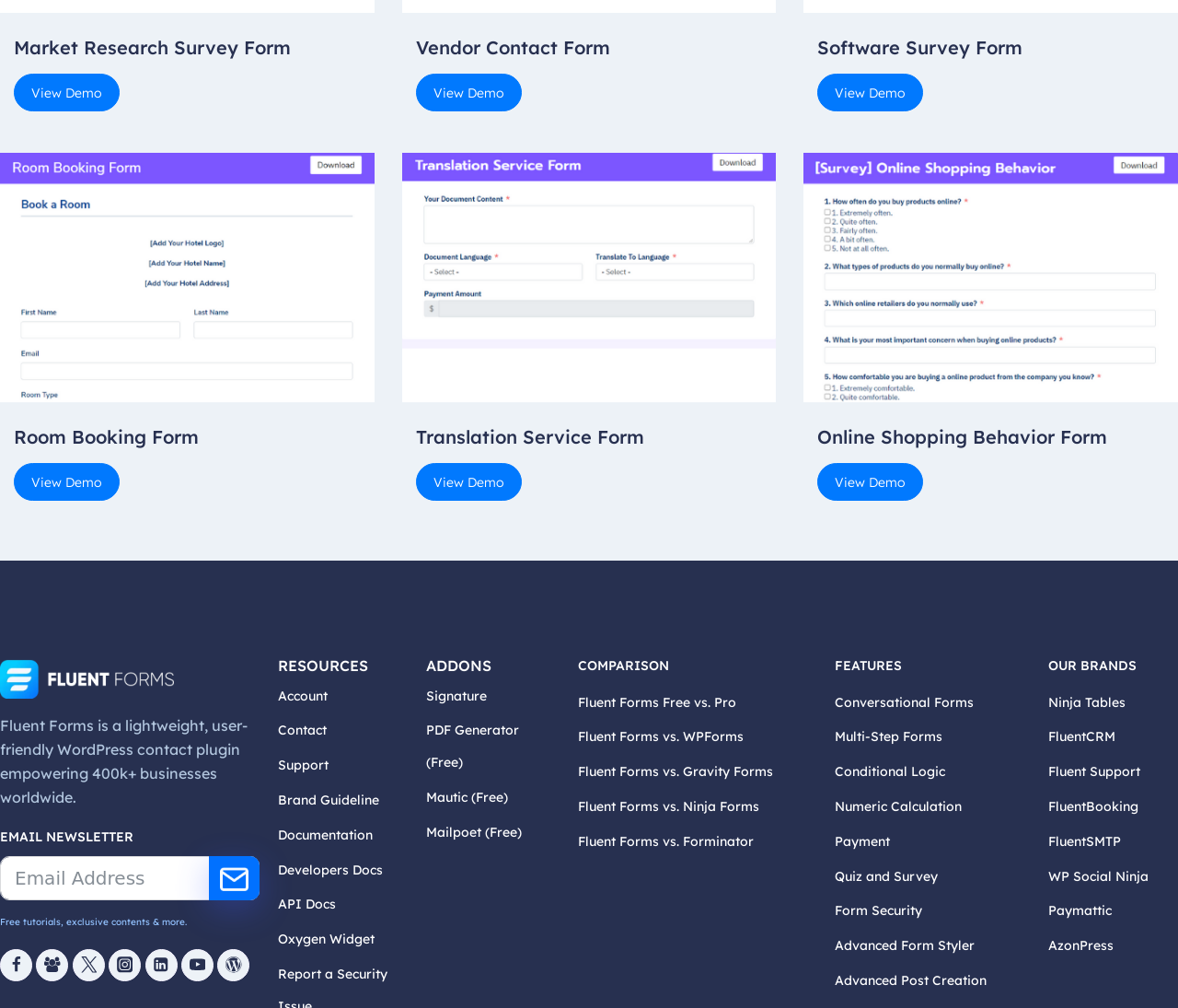Identify the bounding box coordinates of the specific part of the webpage to click to complete this instruction: "Subscribe to Fluent Forms newsletter".

[0.178, 0.849, 0.221, 0.893]